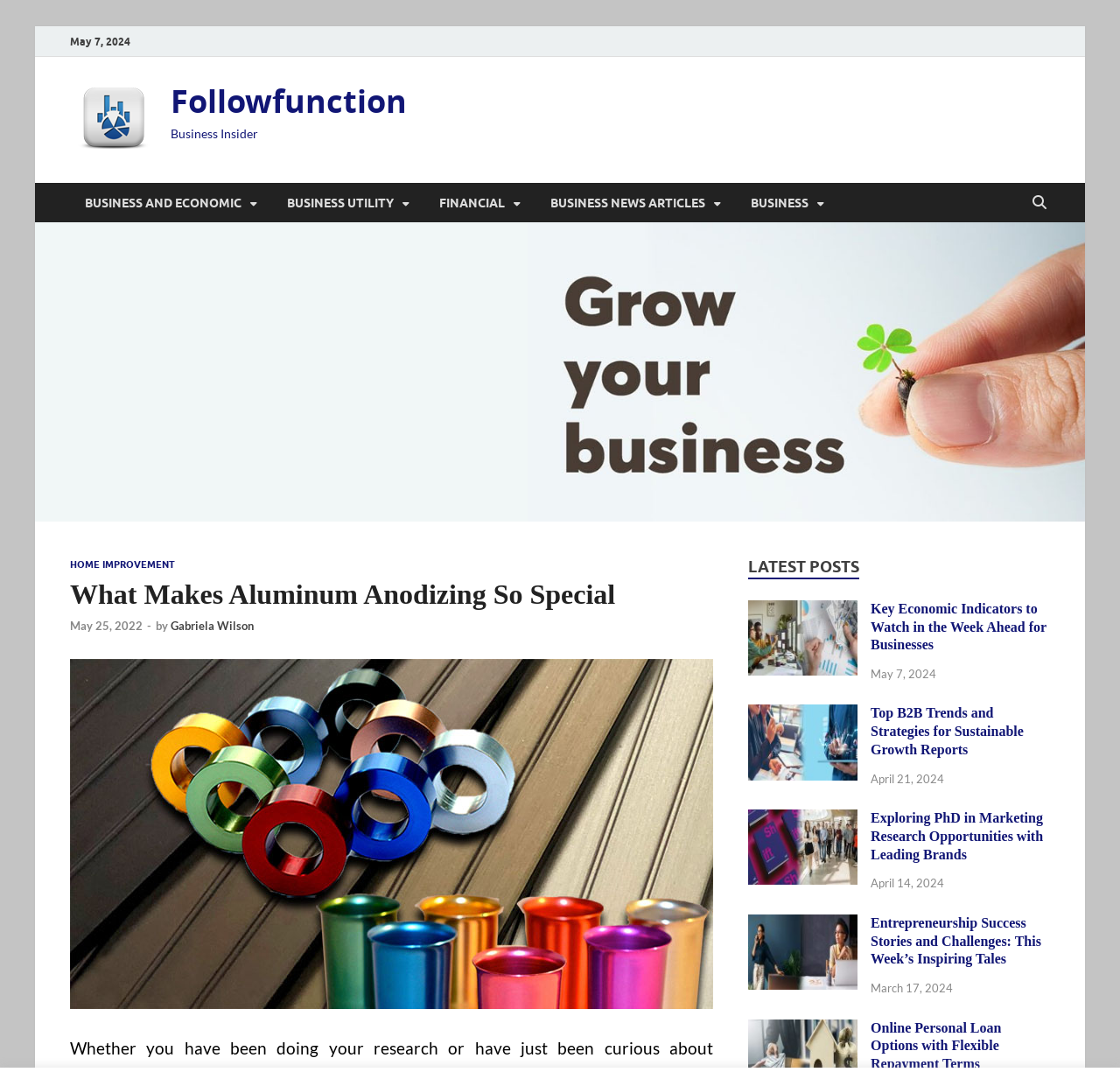Determine the bounding box coordinates for the clickable element required to fulfill the instruction: "Visit the 'HOME IMPROVEMENT' section". Provide the coordinates as four float numbers between 0 and 1, i.e., [left, top, right, bottom].

[0.062, 0.518, 0.156, 0.529]